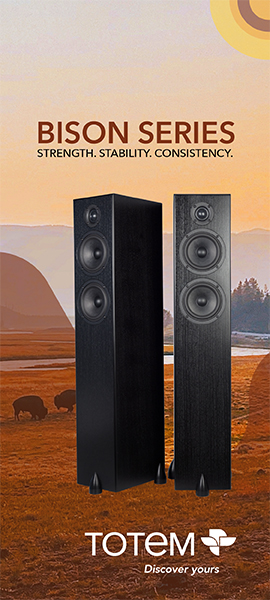What is the tagline of the 'Bison Series' loudspeakers?
Based on the screenshot, respond with a single word or phrase.

Strength. Stability. Consistency.